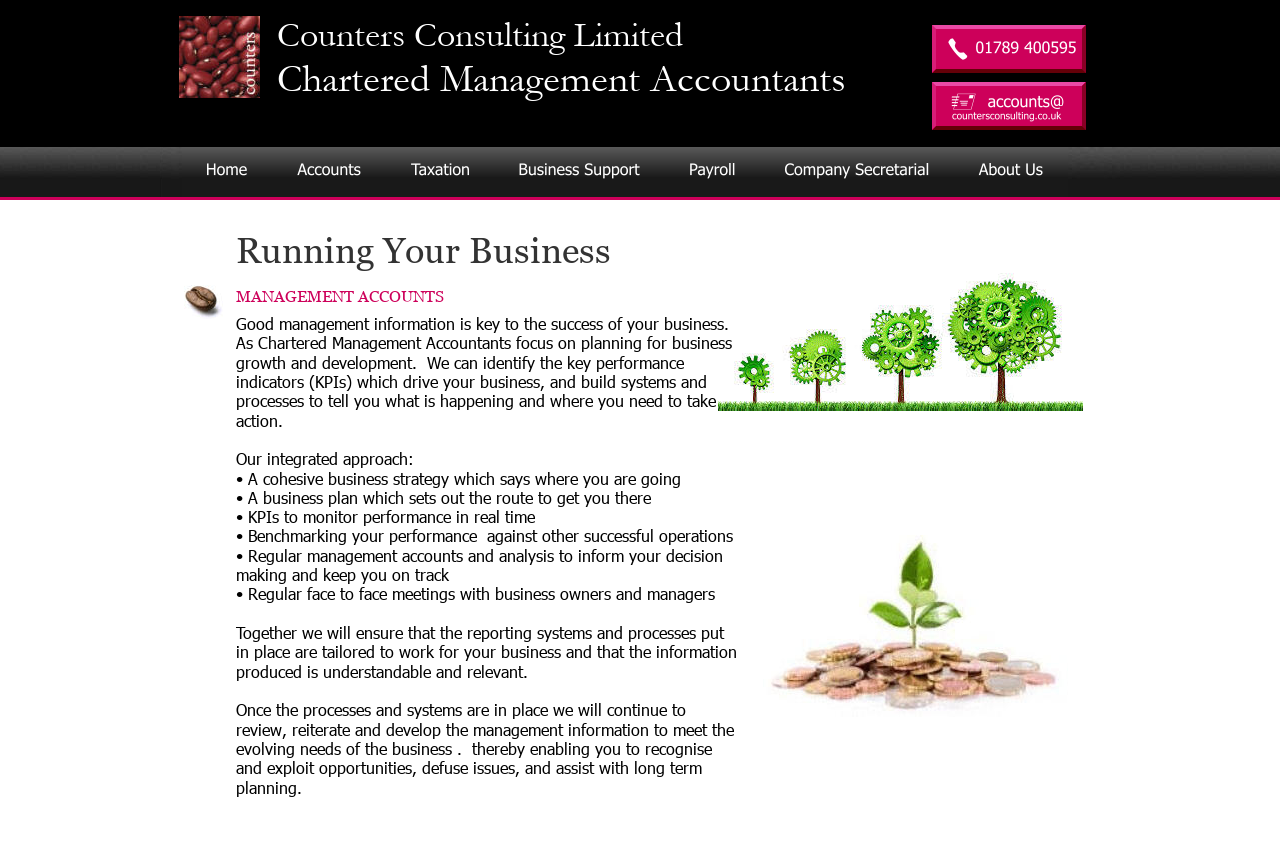What is the purpose of regular management accounts?
Kindly answer the question with as much detail as you can.

According to the webpage, regular management accounts are used to inform decision making and keep the business on track, as stated in the sentence 'Regular management accounts and analysis to inform your decision making and keep you on track.'